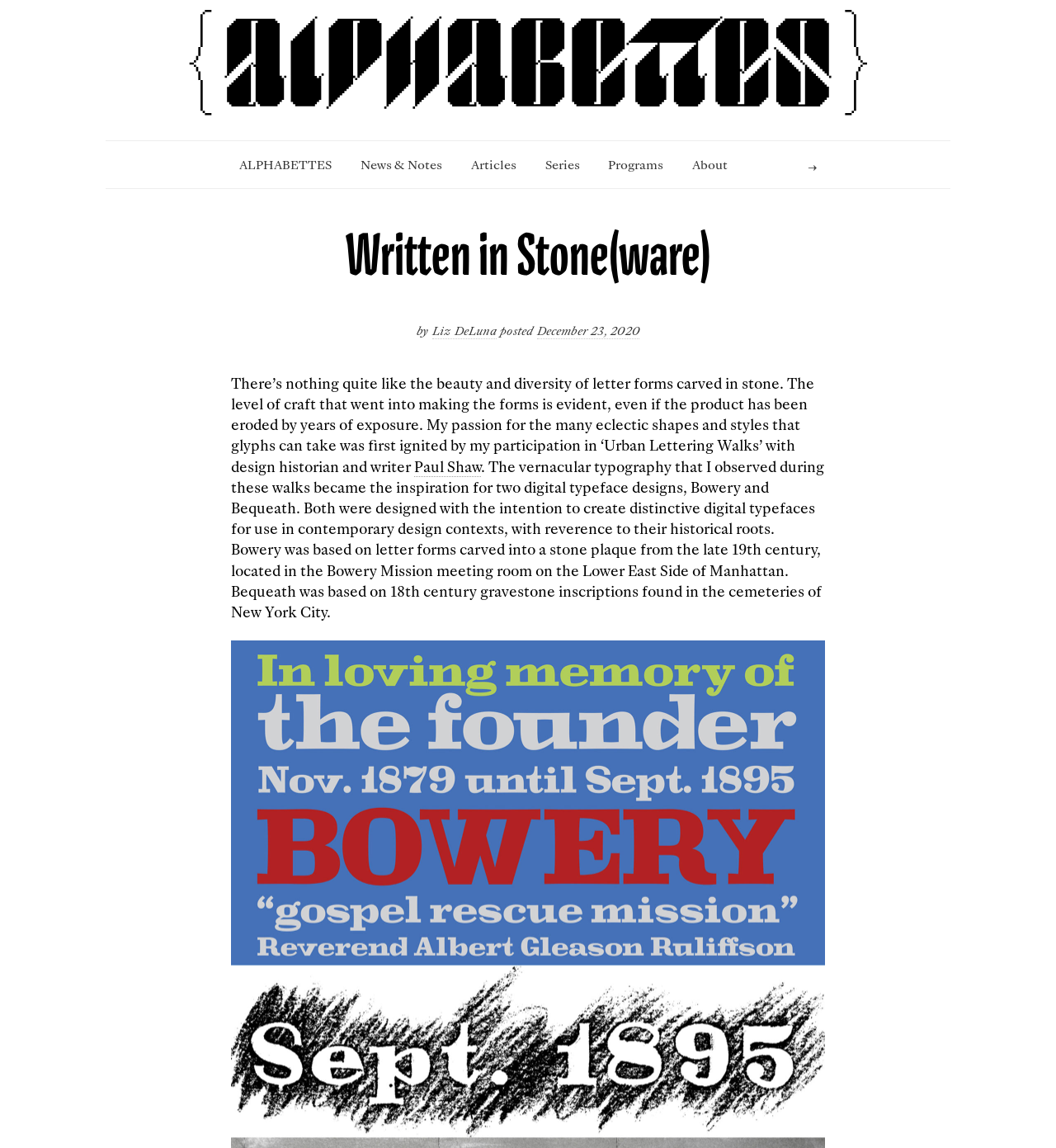Locate the bounding box coordinates of the element that should be clicked to execute the following instruction: "Click on the 'About' link".

[0.656, 0.136, 0.689, 0.152]